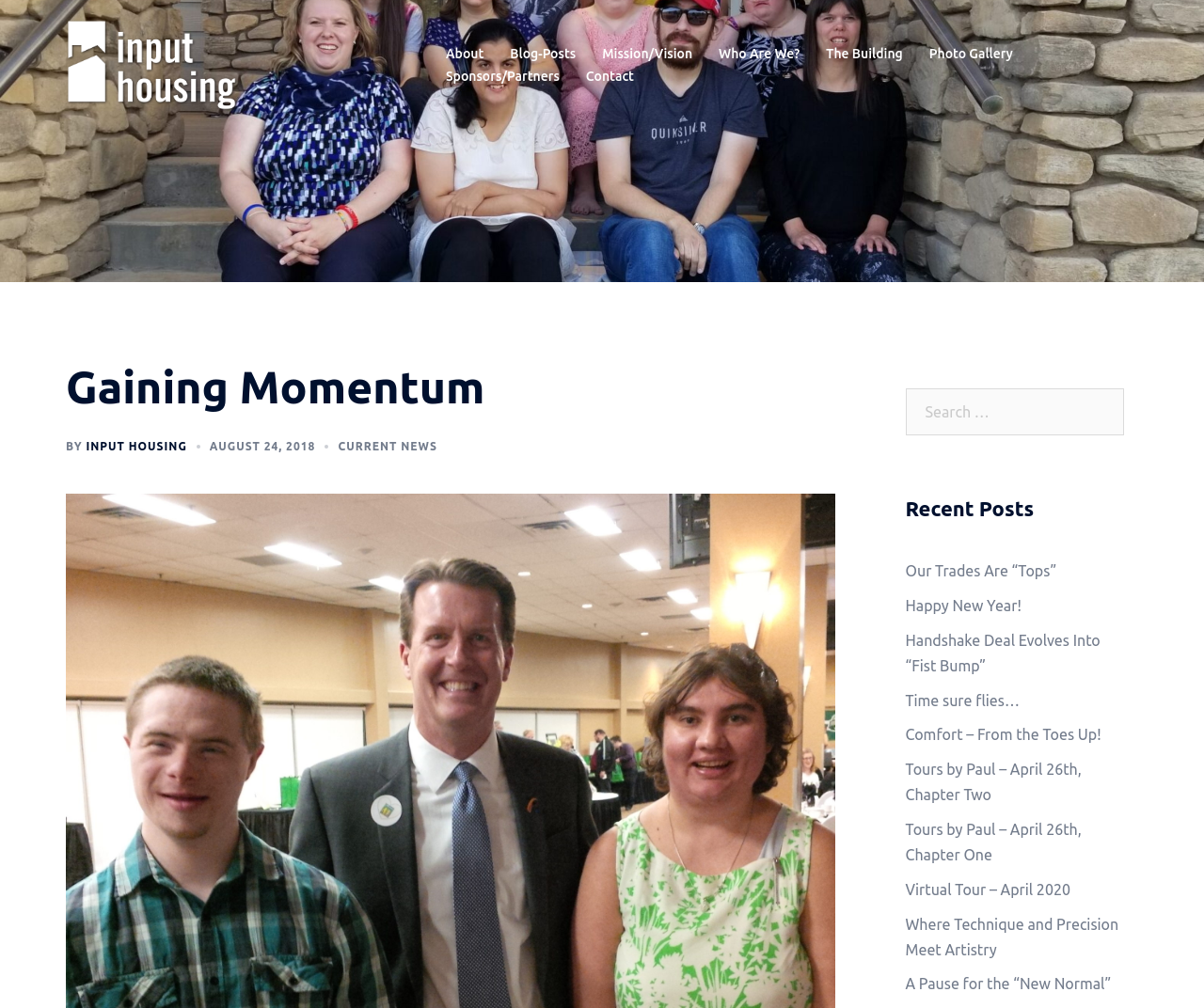Can you find the bounding box coordinates for the element that needs to be clicked to execute this instruction: "Search for something"? The coordinates should be given as four float numbers between 0 and 1, i.e., [left, top, right, bottom].

[0.752, 0.385, 0.934, 0.437]